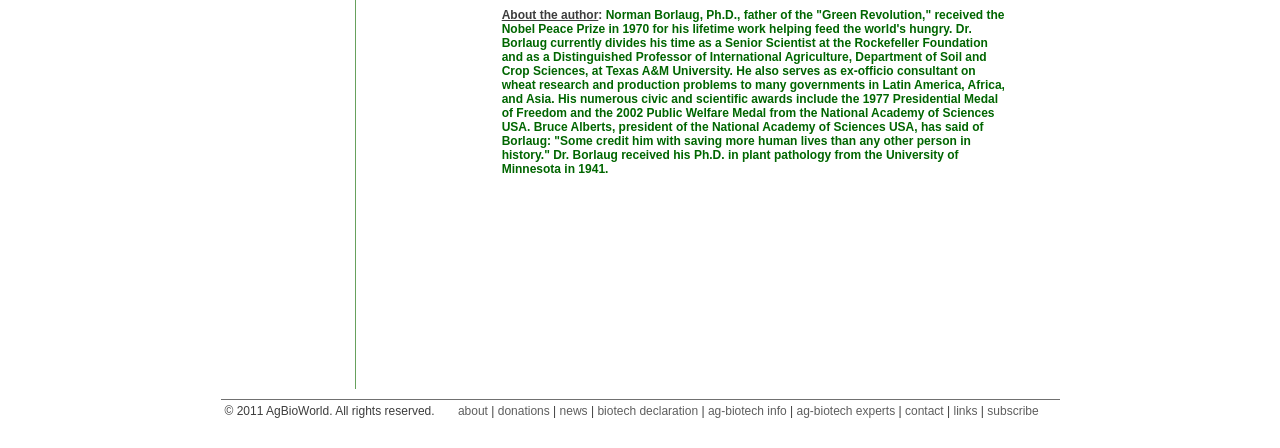Locate the bounding box coordinates of the clickable area needed to fulfill the instruction: "Visit the About Us page".

None